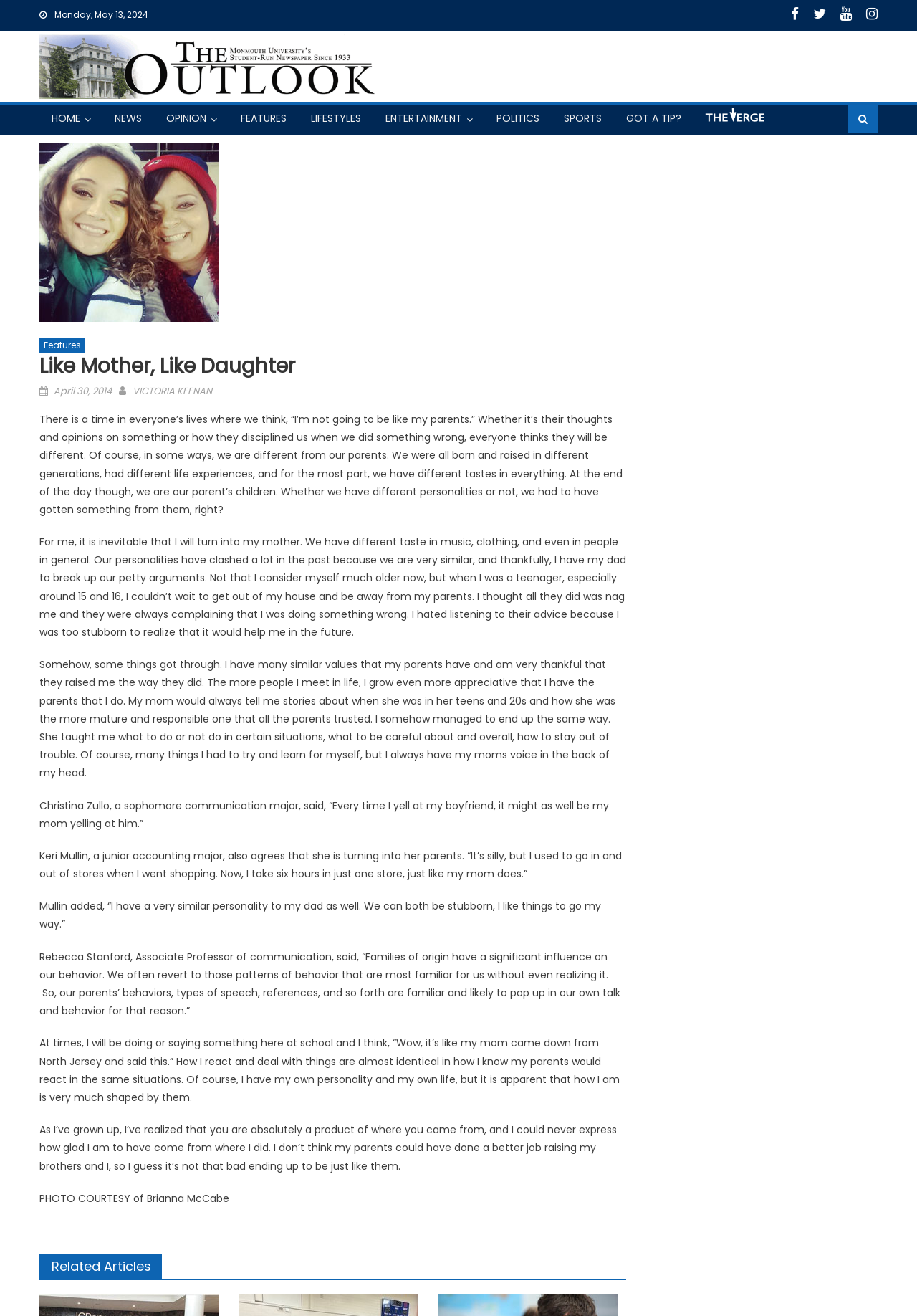Locate the bounding box of the UI element based on this description: "Got a Tip?". Provide four float numbers between 0 and 1 as [left, top, right, bottom].

[0.671, 0.079, 0.755, 0.1]